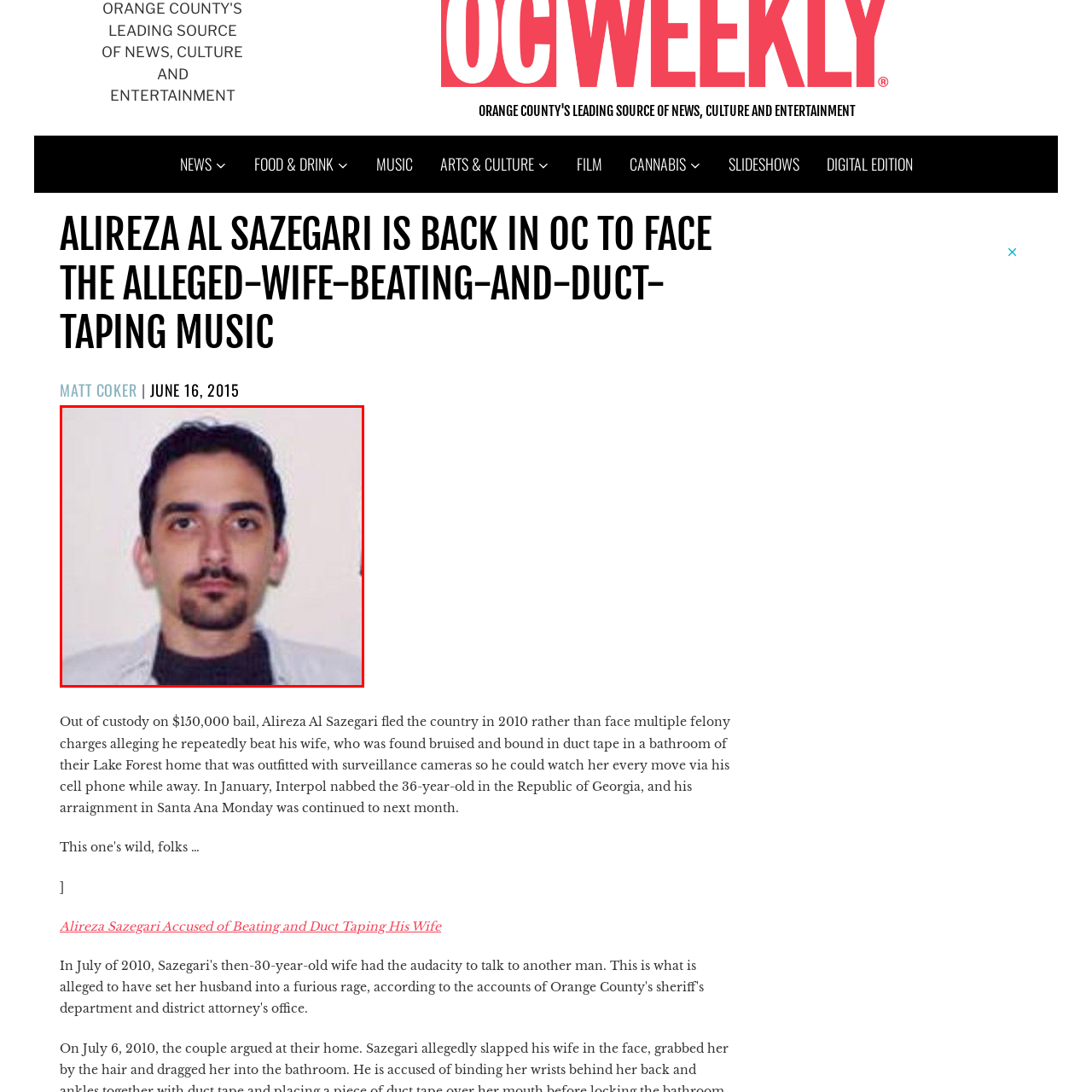Where was Alireza Al Sazegari captured by Interpol?
Focus on the image highlighted by the red bounding box and give a comprehensive answer using the details from the image.

The caption states that Alireza Al Sazegari was 'subsequently captured by Interpol in Georgia', which provides the location of his capture.